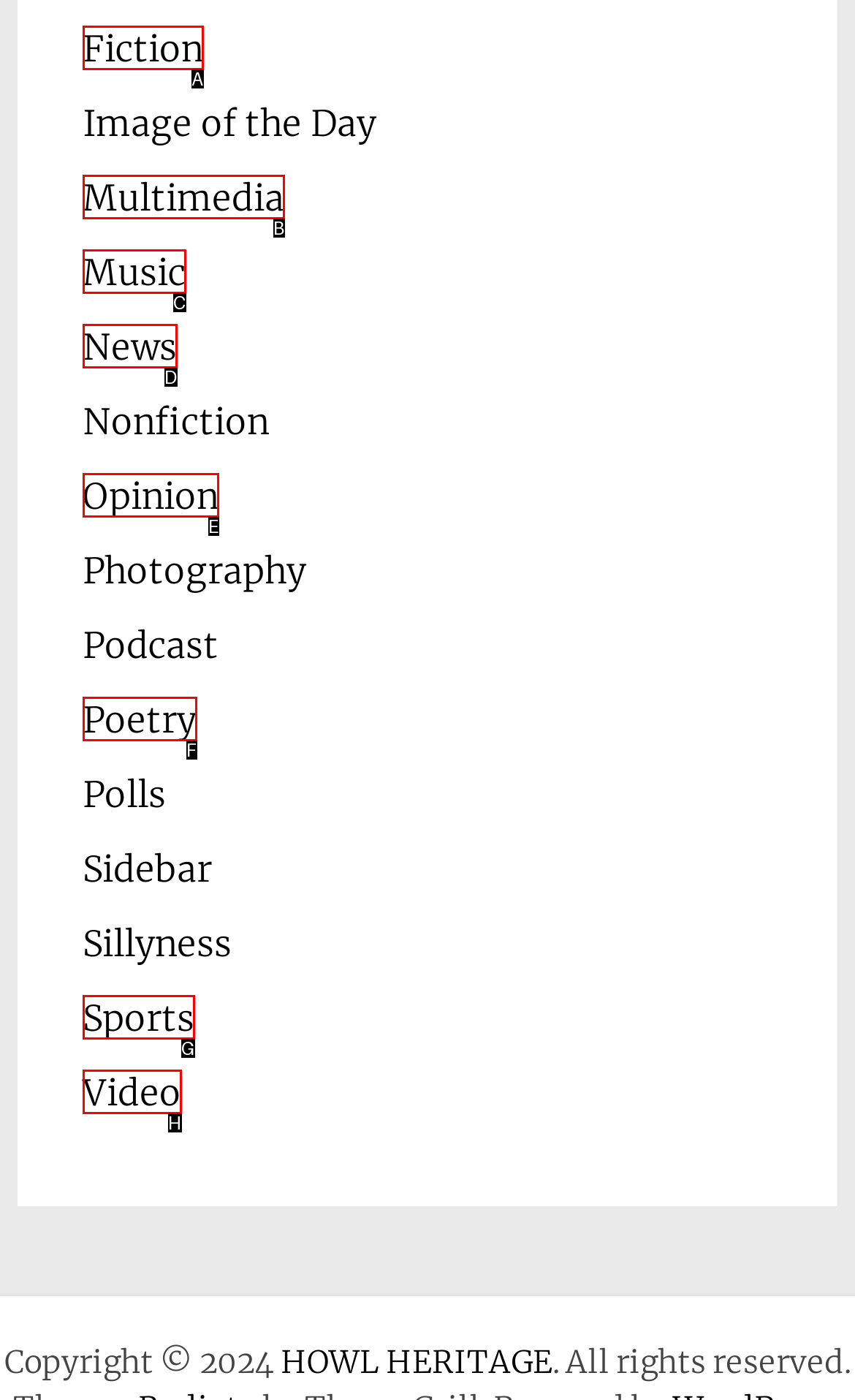Which option best describes: Sports
Respond with the letter of the appropriate choice.

G